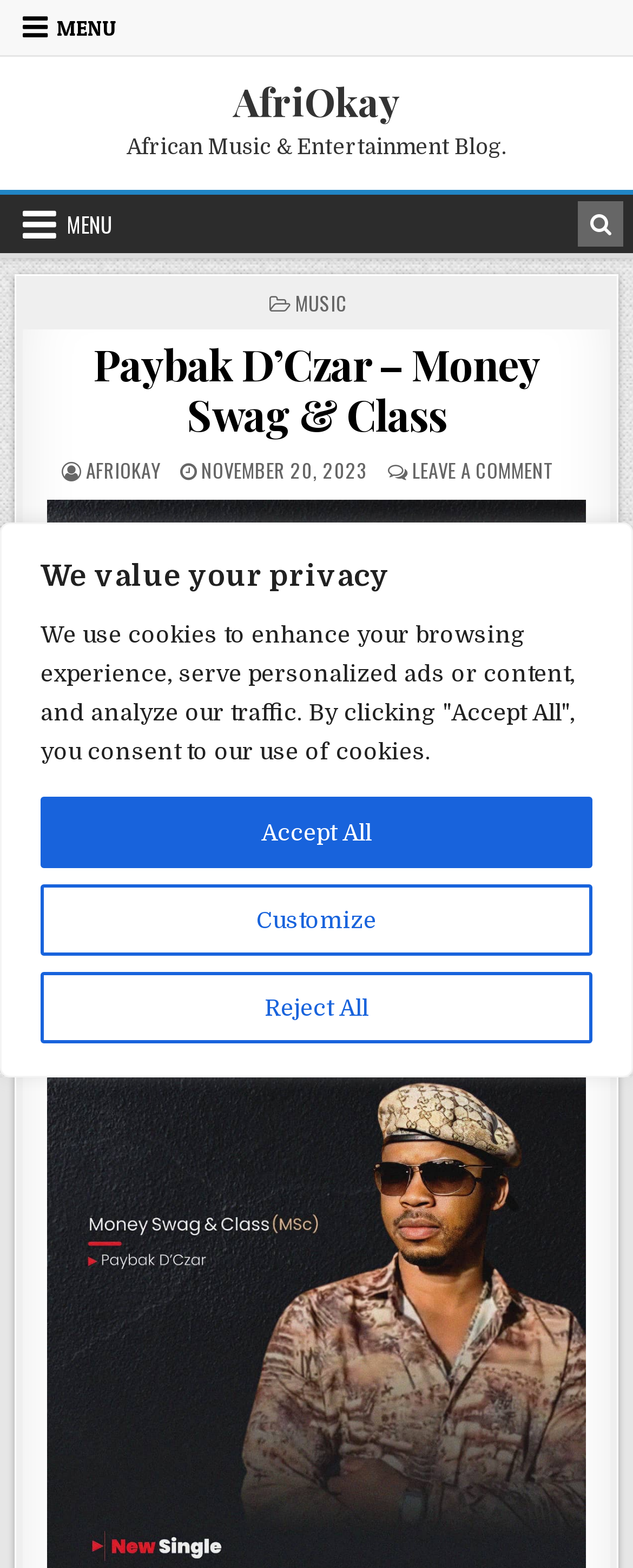Articulate a complete and detailed caption of the webpage elements.

The webpage is about a music blog, specifically featuring an article about Paybak D'Czar's new single "Money Swag & Class". At the top of the page, there is a privacy notice with a heading "We value your privacy" and three buttons: "Customize", "Reject All", and "Accept All". 

Below the privacy notice, there is a secondary menu navigation bar. On the top-right corner, there is a link to the website's homepage, "AfriOkay", and a brief description of the website as "African Music & Entertainment Blog". 

Next to the website's description, there is a primary menu navigation bar with a button labeled "MENU". On the top-right corner, there are social media icons and a search button. 

The main content of the webpage is an article about Paybak D'Czar's new single. The article's title, "Paybak D'Czar – Money Swag & Class", is displayed prominently in a large font. Below the title, there are details about the post, including the category "MUSIC", the author "AFRIOKAY", the date "NOVEMBER 20, 2023", and a link to leave a comment. 

On the right side of the article's title, there is an image related to the single "Money Swag & Class". The image is also a link to the article.